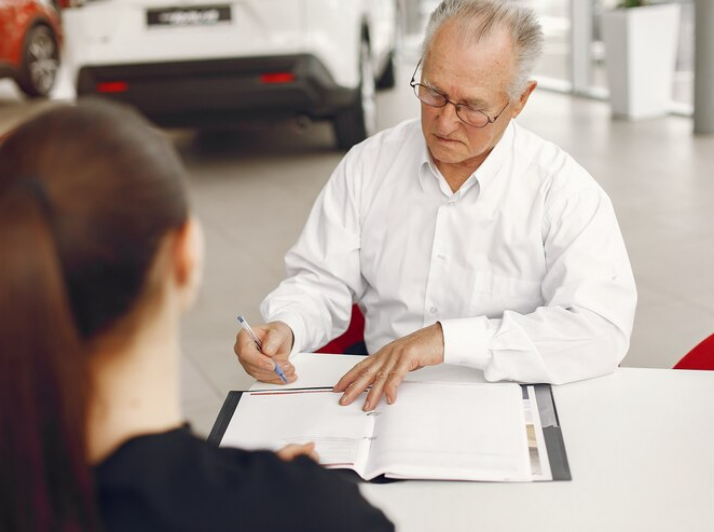Look at the image and write a detailed answer to the question: 
What is the woman's position in the scene?

The woman is seated across from the gentleman, with her back to the camera, indicating that she is likely assisting or facilitating the process of reviewing the document, possibly as a sales representative or financial advisor.